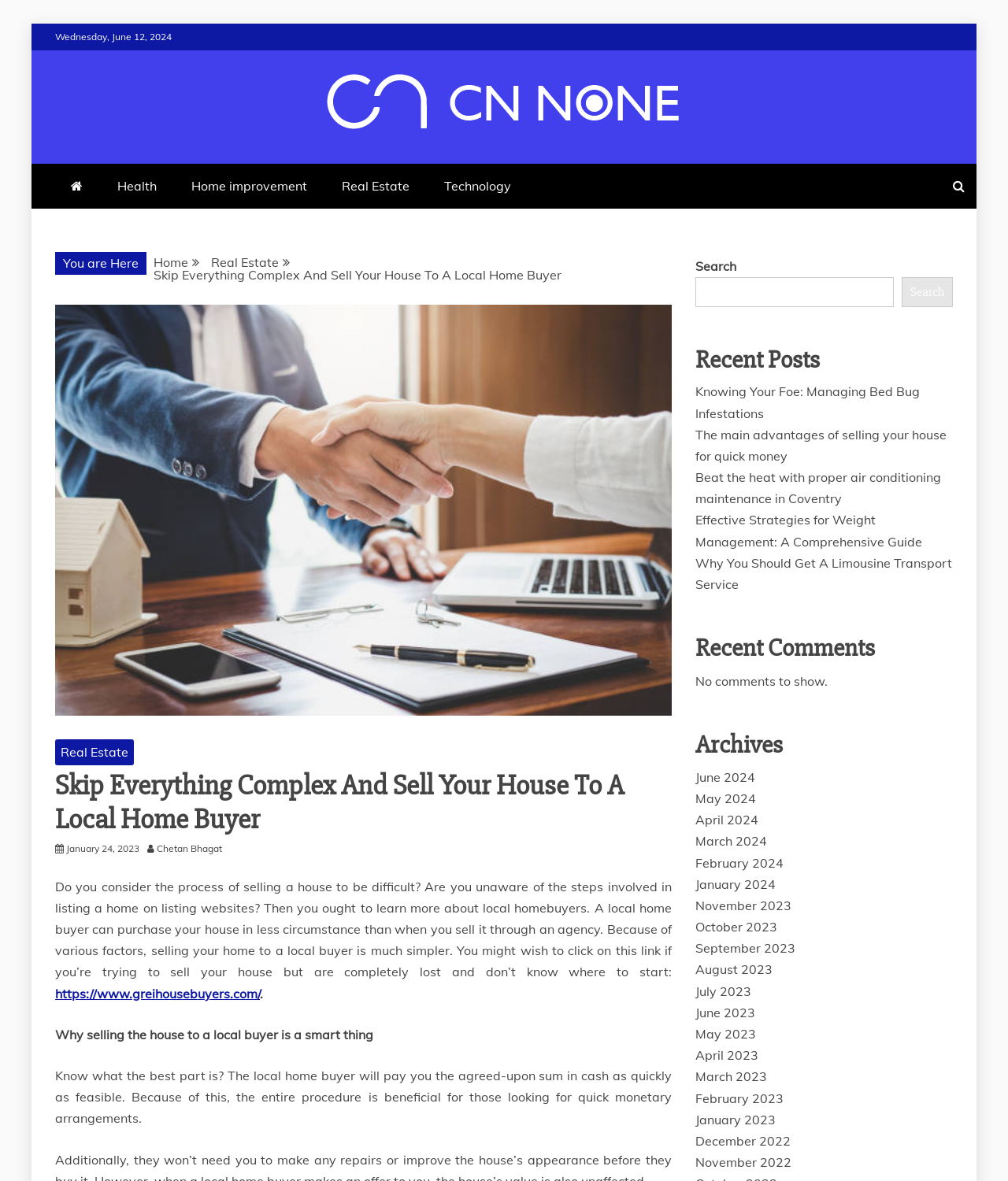Please provide a brief answer to the following inquiry using a single word or phrase:
What is the purpose of selling a house to a local home buyer?

To get quick monetary arrangements